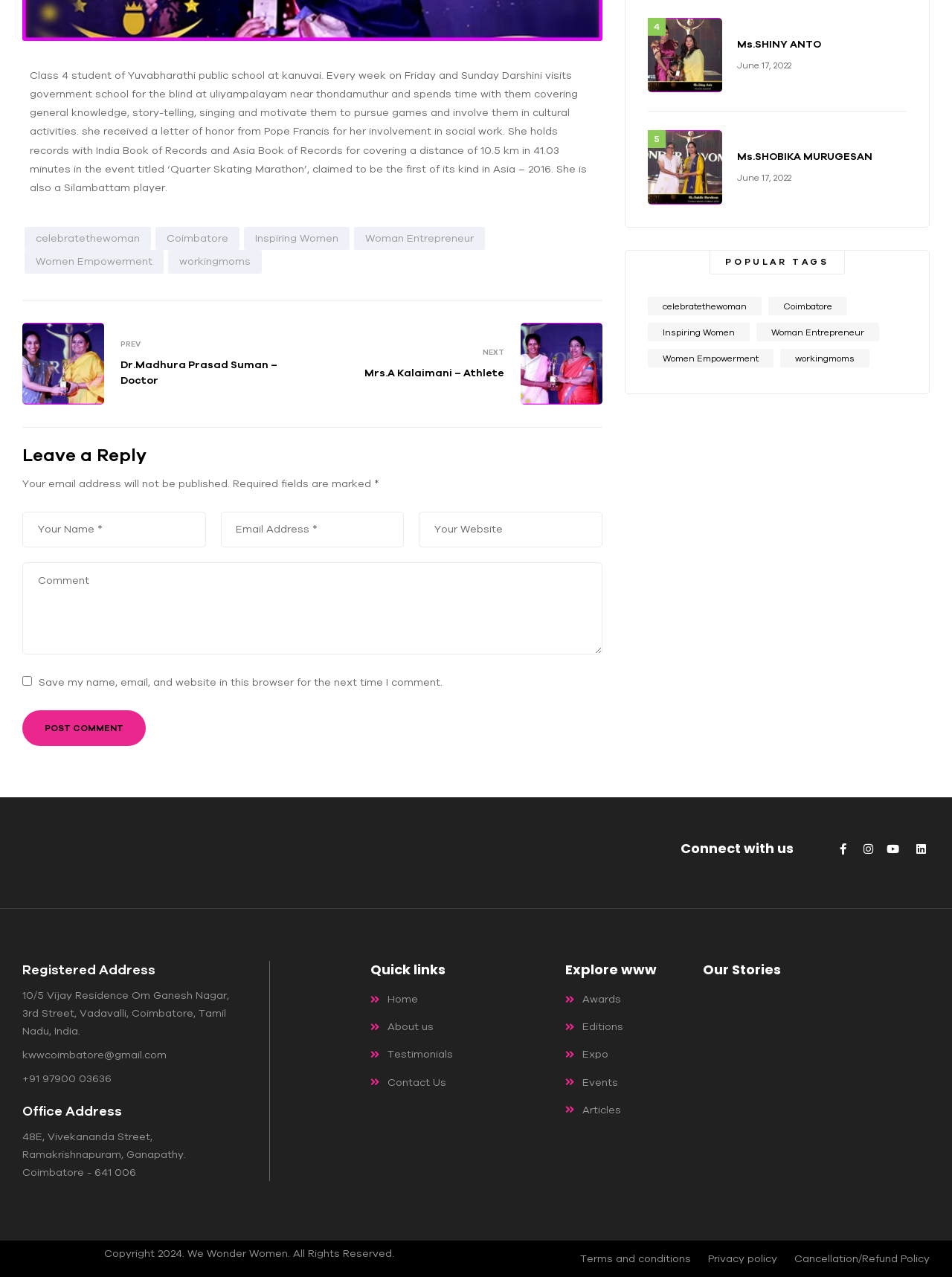Bounding box coordinates are to be given in the format (top-left x, top-left y, bottom-right x, bottom-right y). All values must be floating point numbers between 0 and 1. Provide the bounding box coordinate for the UI element described as: name="author" placeholder="Your Name *"

[0.023, 0.401, 0.216, 0.429]